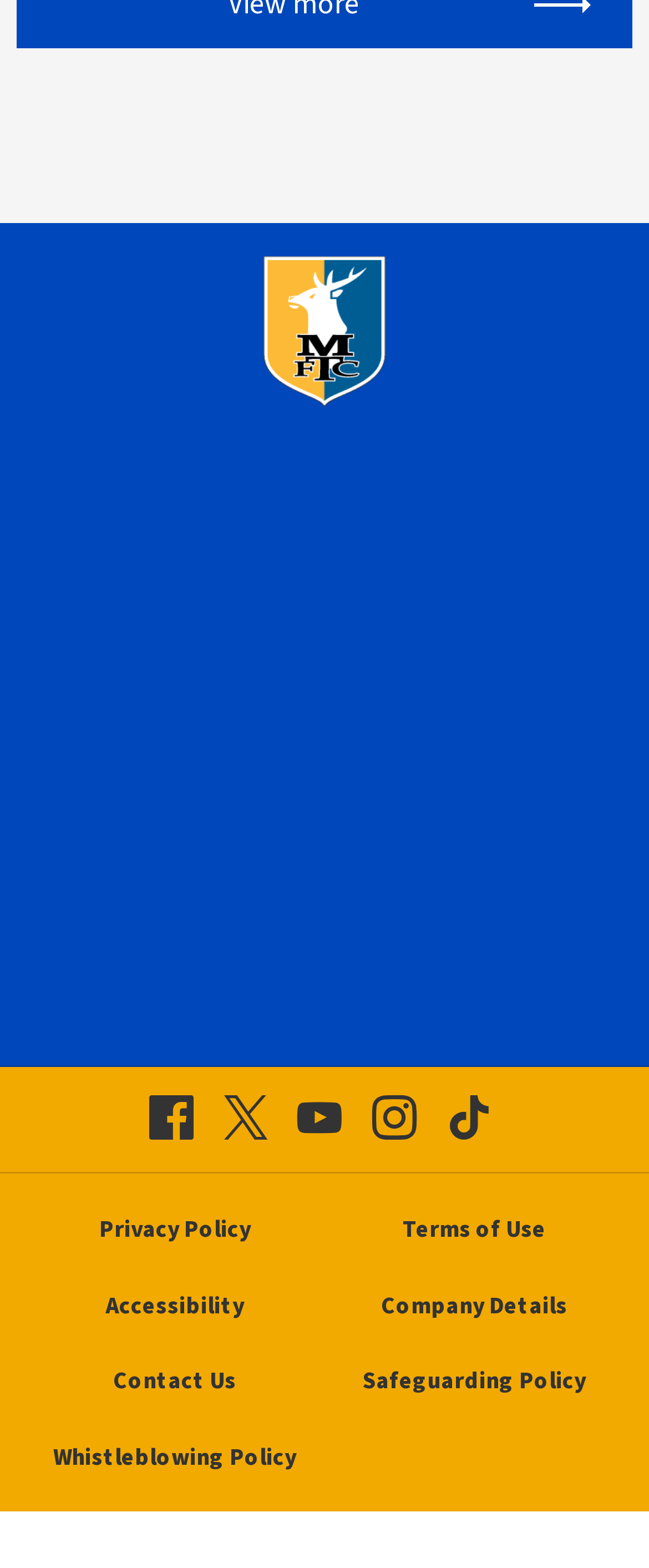Identify the bounding box coordinates of the clickable region necessary to fulfill the following instruction: "Check Accessibility". The bounding box coordinates should be four float numbers between 0 and 1, i.e., [left, top, right, bottom].

[0.16, 0.821, 0.378, 0.845]